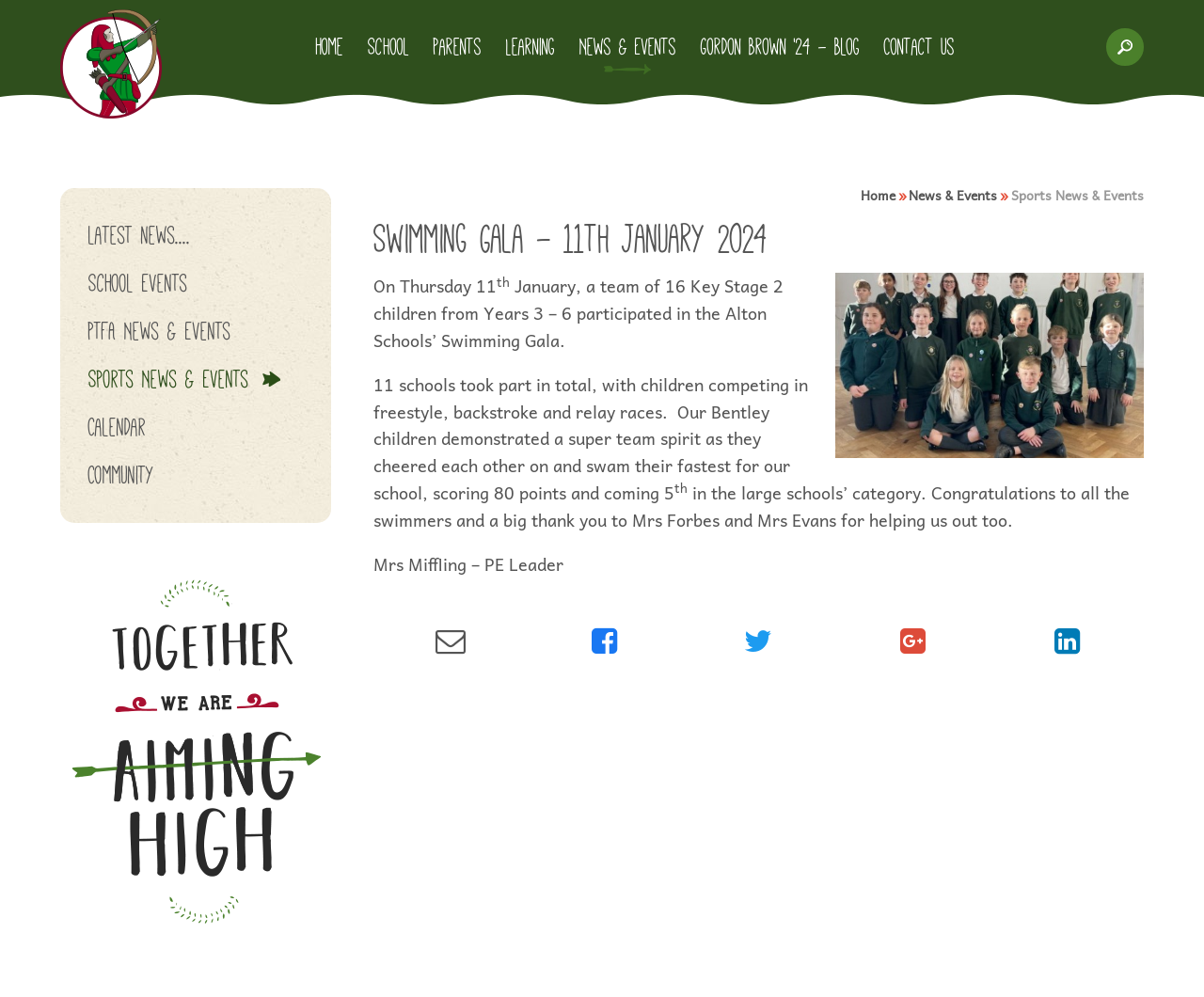Detail the various sections and features of the webpage.

The webpage is about Bentley C of E Primary School, specifically showcasing the school's Swimming Gala event on 11th January 2024. 

At the top left corner, there is a link to skip to the content, followed by the school's logo and name. A navigation menu is located at the top center, consisting of links to various sections such as Home, School, Parents, Learning, News & Events, and Contact Us. 

On the top right corner, there is a search button. Below the navigation menu, there is a breadcrumb trail indicating the current page's location, with links to Home, News & Events, and Sports News & Events.

The main content of the page is a news article about the Swimming Gala event. The article's title, "Swimming Gala - 11th January 2024", is prominently displayed. The text describes the event, mentioning that 16 Key Stage 2 children participated in the Alton Schools' Swimming Gala, competing in freestyle, backstroke, and relay races. The article also congratulates the swimmers and thanks the staff who helped with the event.

Below the article, there are five social media links represented by icons. On the left side of the page, there are links to latest news, School Events, PTFA News & Events, Sports News & Events, Calendar, and Community. At the bottom left corner, there is an image with the school's motto, "Together We Are Aiming High".